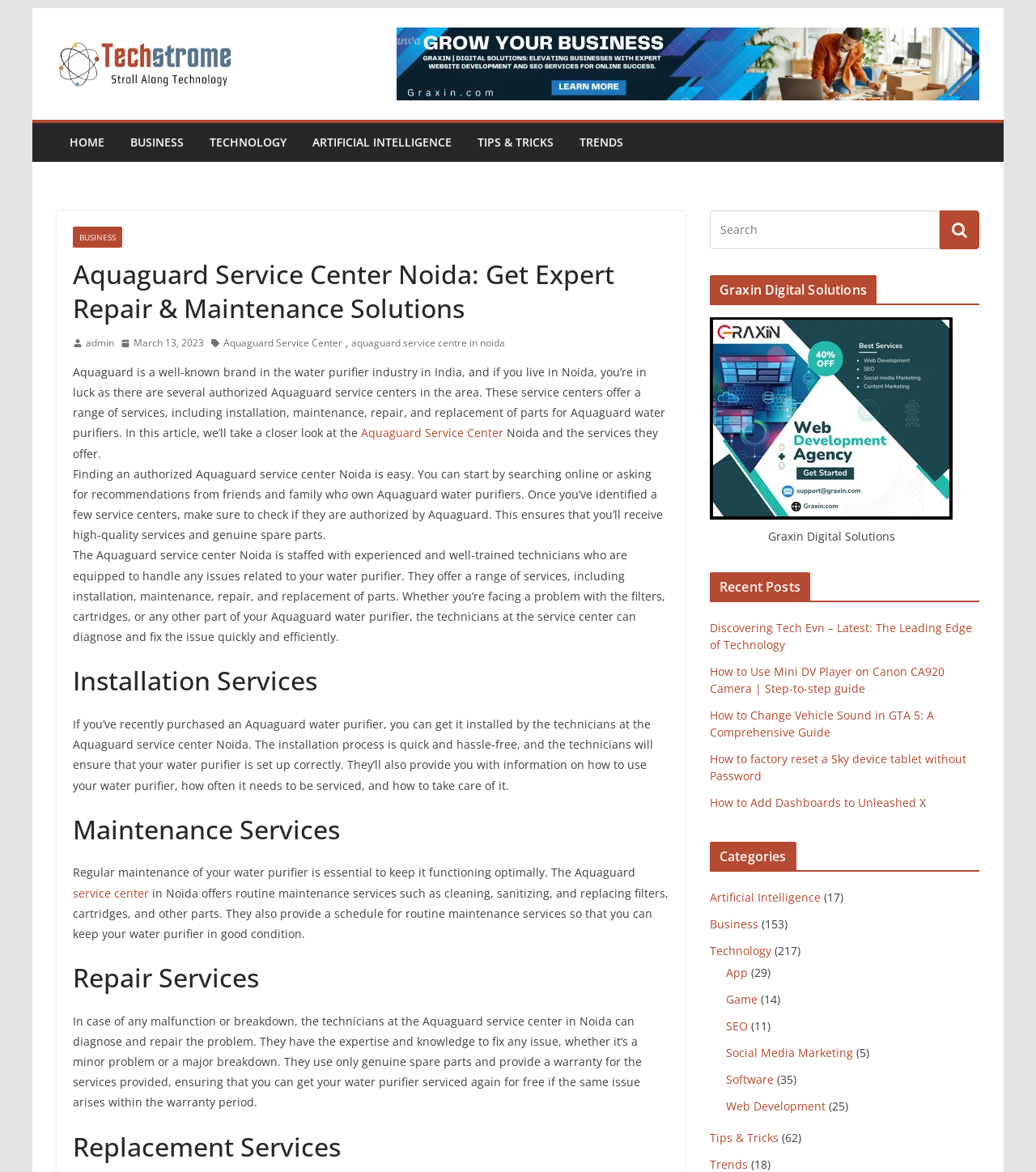Determine the bounding box coordinates for the area you should click to complete the following instruction: "Search for something".

[0.685, 0.18, 0.907, 0.213]